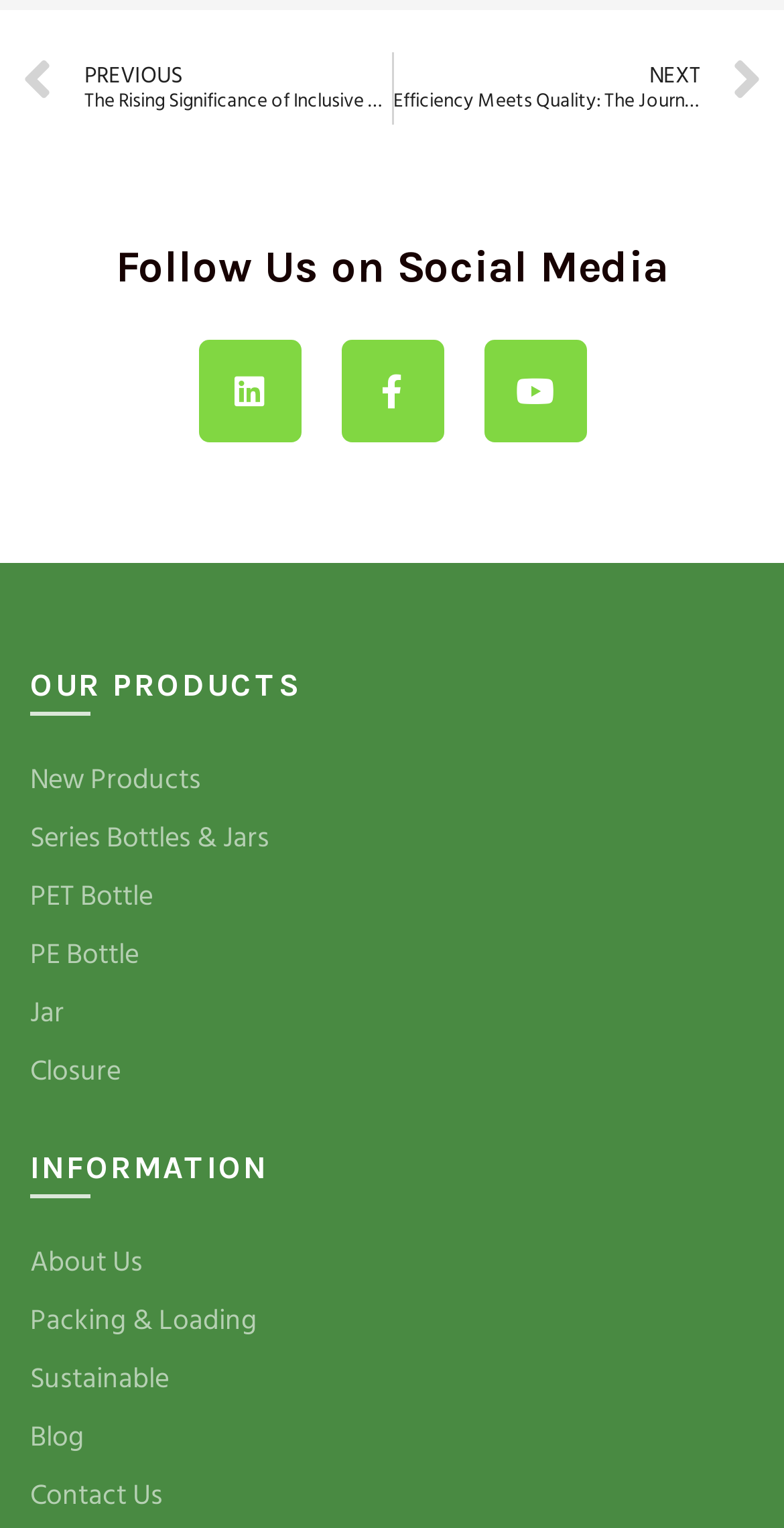How many links are under the 'INFORMATION' heading?
Based on the content of the image, thoroughly explain and answer the question.

I counted the number of links under the 'INFORMATION' heading, which are About Us, Packing & Loading, Sustainable, Blog, and Contact Us.